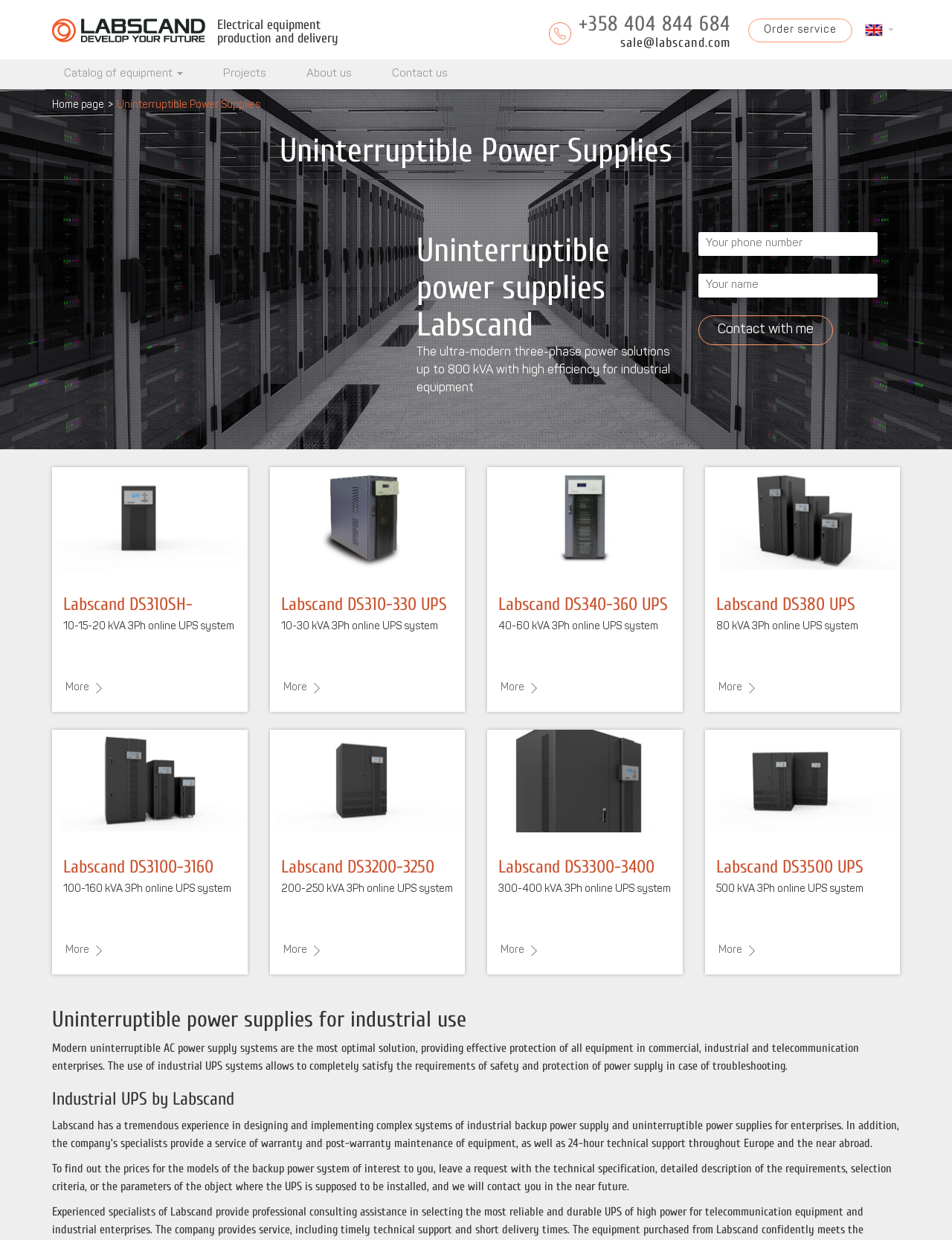Locate the bounding box coordinates of the clickable region to complete the following instruction: "Click the 'Order service' link."

[0.786, 0.015, 0.895, 0.034]